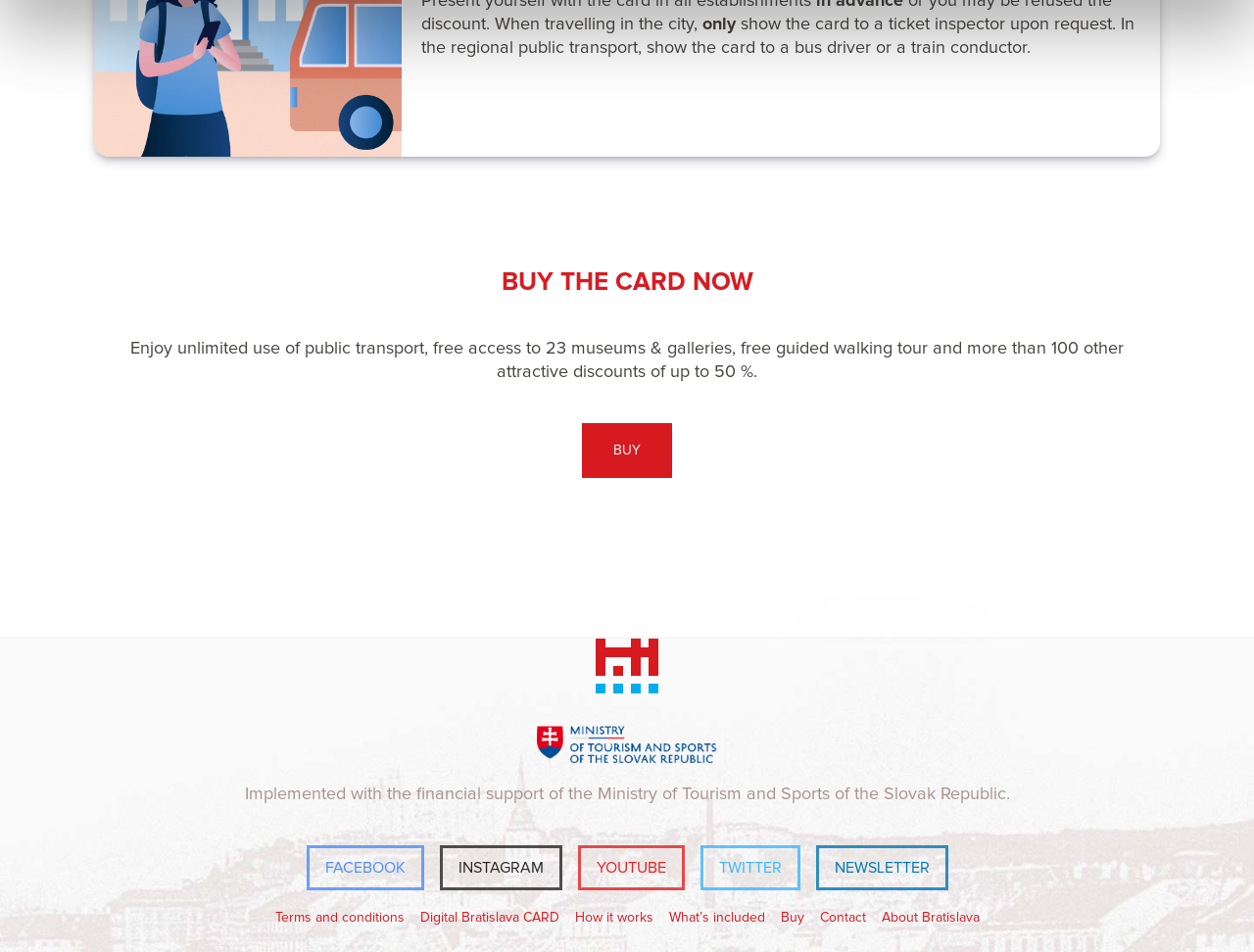Identify the coordinates of the bounding box for the element that must be clicked to accomplish the instruction: "Follow Bratislava on FACEBOOK".

[0.244, 0.888, 0.338, 0.936]